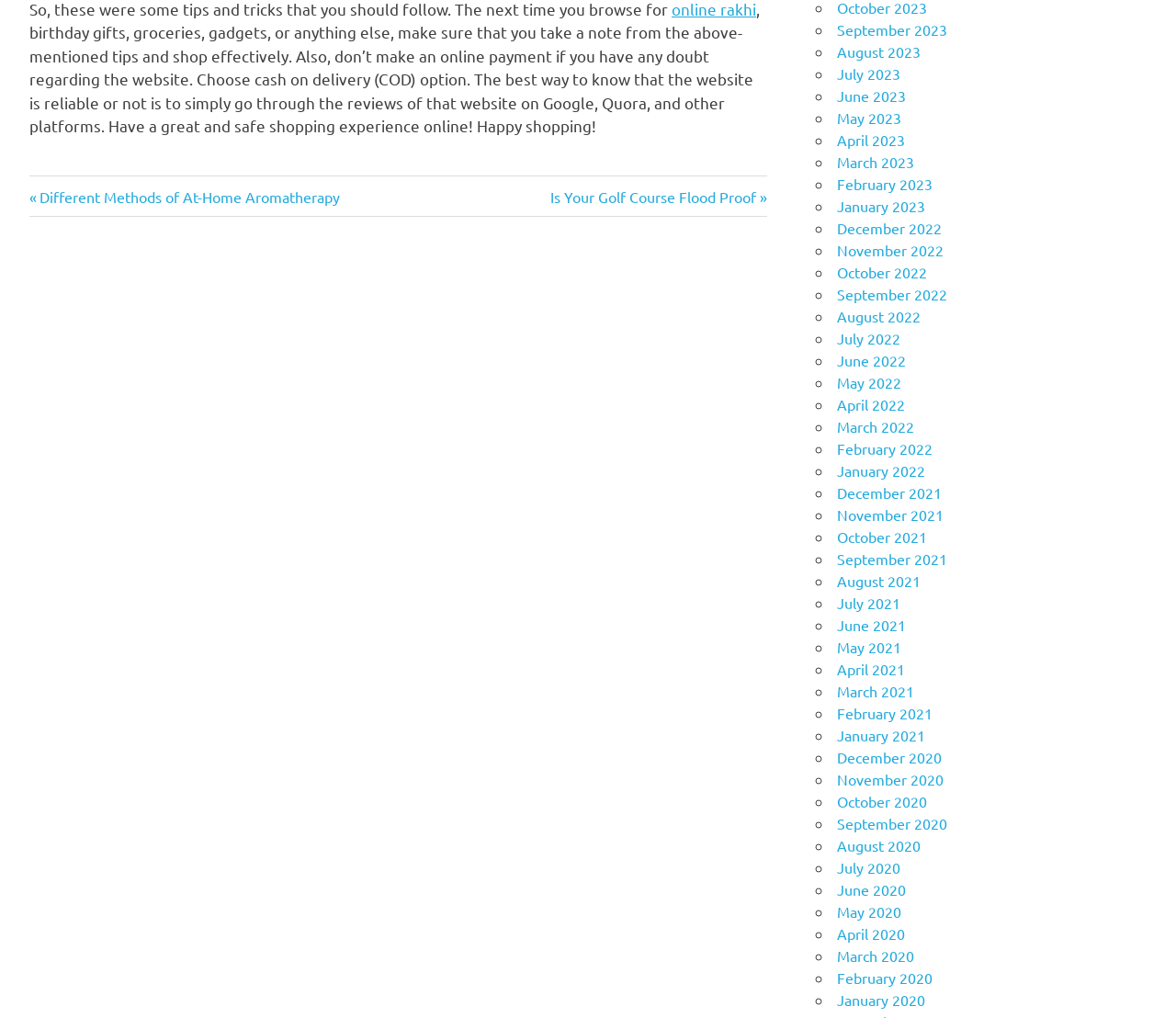Using the details from the image, please elaborate on the following question: What is the purpose of the list markers '◦' on the webpage?

The list markers '◦' are used to separate the links to different months, making it easier to read and navigate the list of months on the webpage.